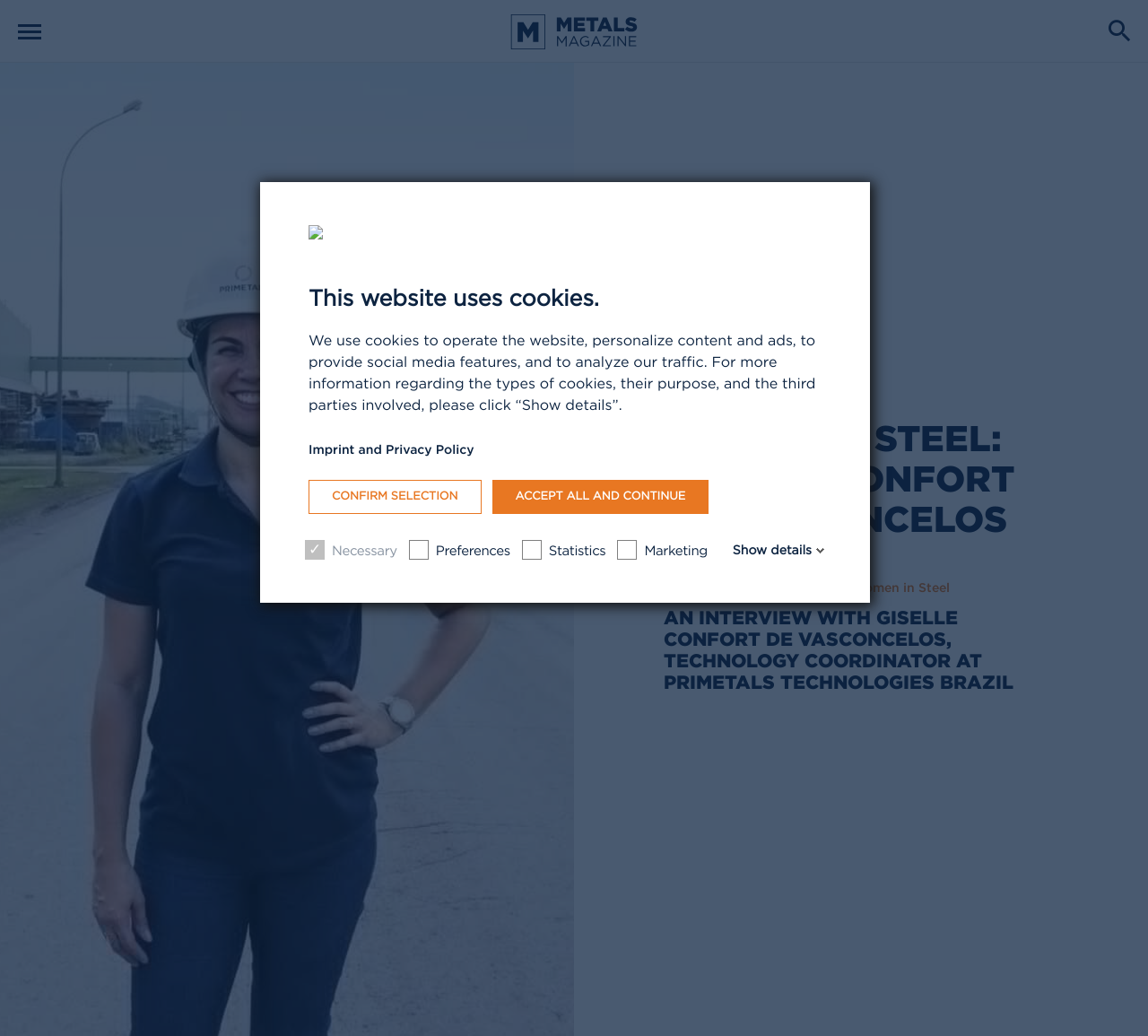Create an elaborate caption that covers all aspects of the webpage.

The webpage is about an interview with Giselle Confort de Vasconcelos, a technology coordinator at Primetals Technologies Brazil, as part of a series on great women in steel. 

At the top of the page, there is a dialog box with a title, accompanied by a small image and a brief text about the website using cookies. Below this, there is a detailed description of the types of cookies used, their purpose, and the third parties involved. There are also links to the imprint and privacy policy, as well as buttons to confirm selection and accept all cookies.

On the left side of the page, there is a navigation menu with a toggle button. On the right side, there are three links: one with a calendar icon, one with a brief title "Women in Steel", and another with an arrow icon.

The main content of the page is an interview with Giselle Confort de Vasconcelos, with a heading that spans almost the entire width of the page. Below the heading, there is a brief summary of the interview. The interview itself is divided into sections, with links to related topics such as inspiration, interviews, and women in steel.